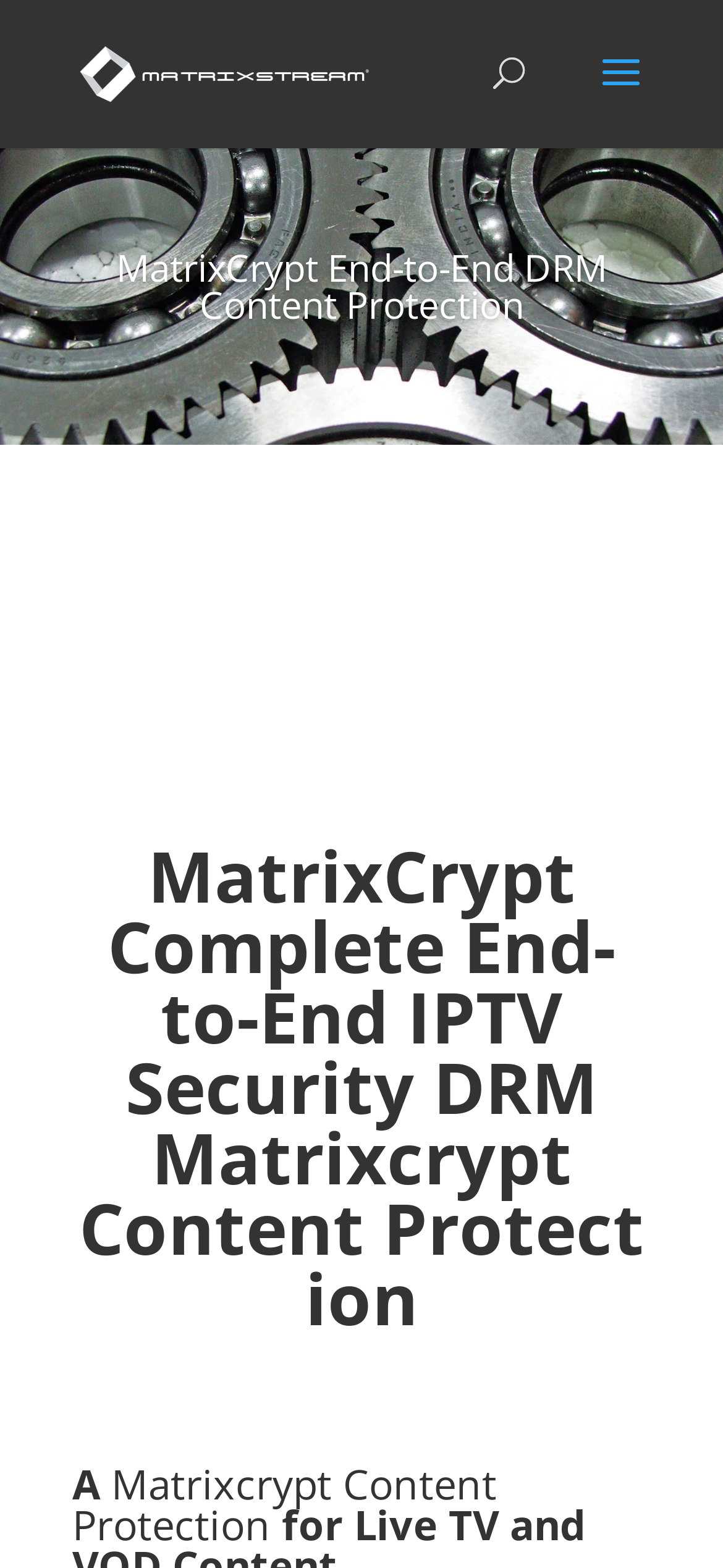What is the topic of the webpage?
Please provide a single word or phrase as the answer based on the screenshot.

Content Protection